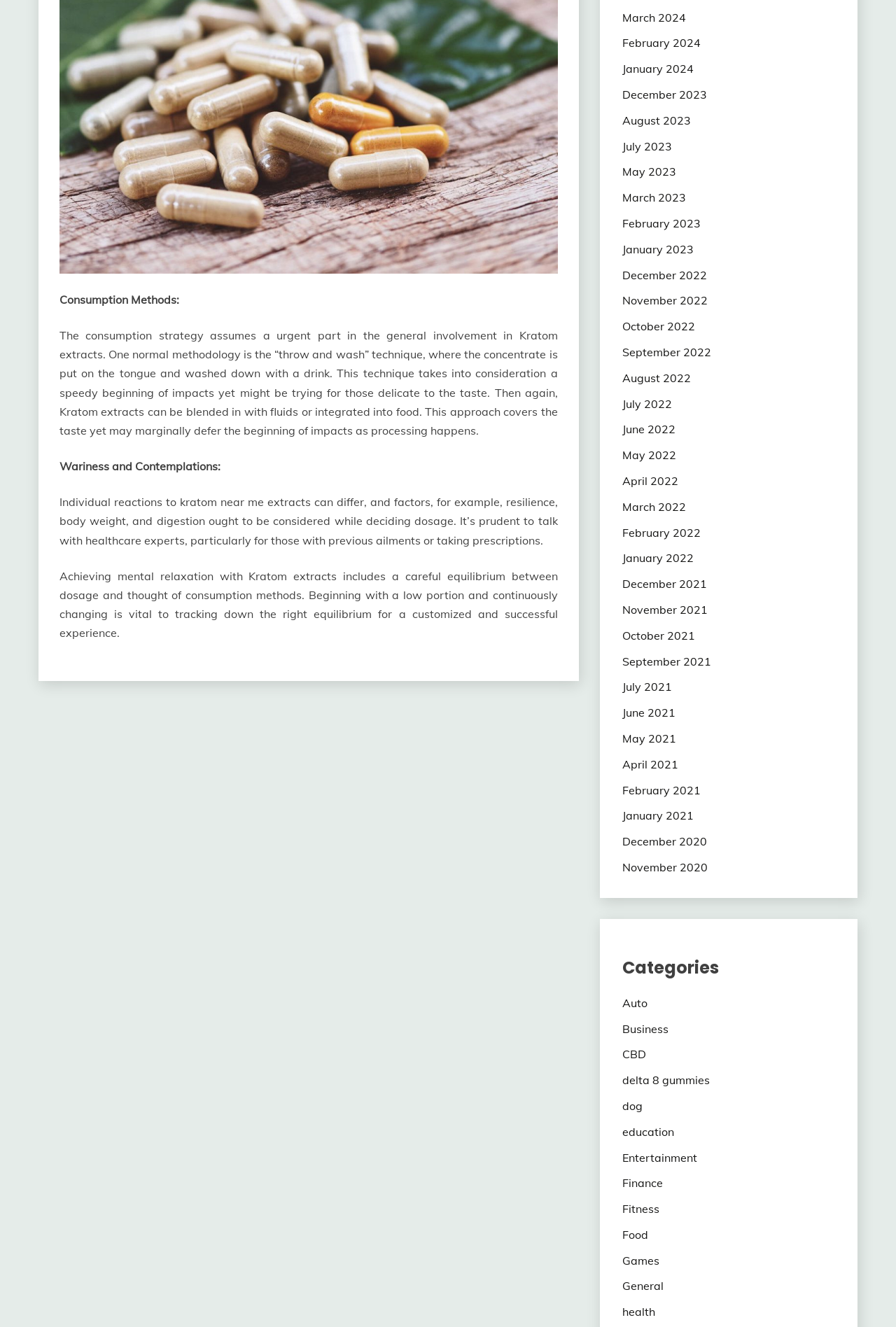Identify the bounding box coordinates of the area you need to click to perform the following instruction: "Click on the 'health' link".

[0.694, 0.983, 0.731, 0.994]